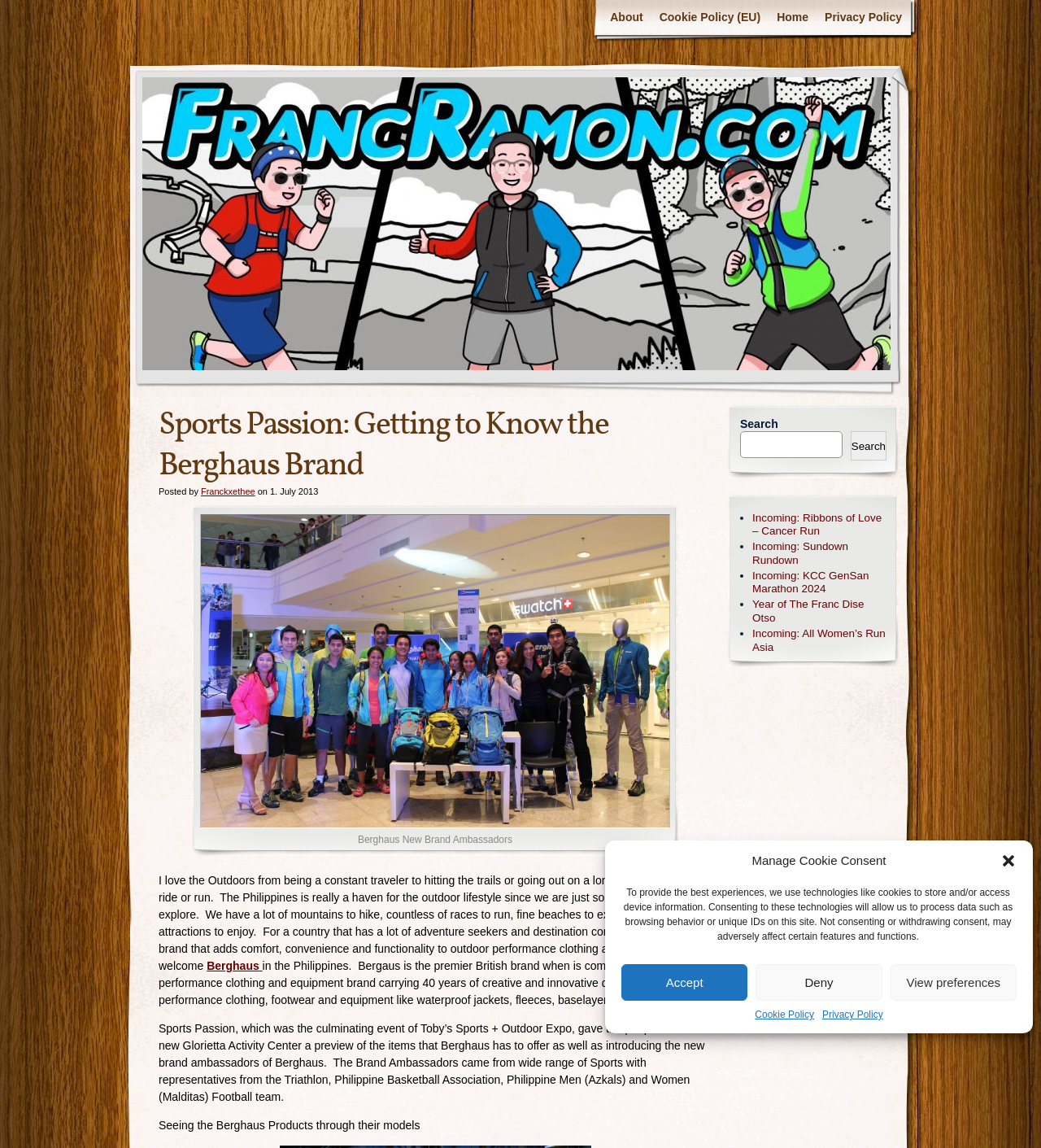Find the bounding box coordinates corresponding to the UI element with the description: "Cookie Policy (EU)". The coordinates should be formatted as [left, top, right, bottom], with values as floats between 0 and 1.

[0.626, 0.0, 0.738, 0.031]